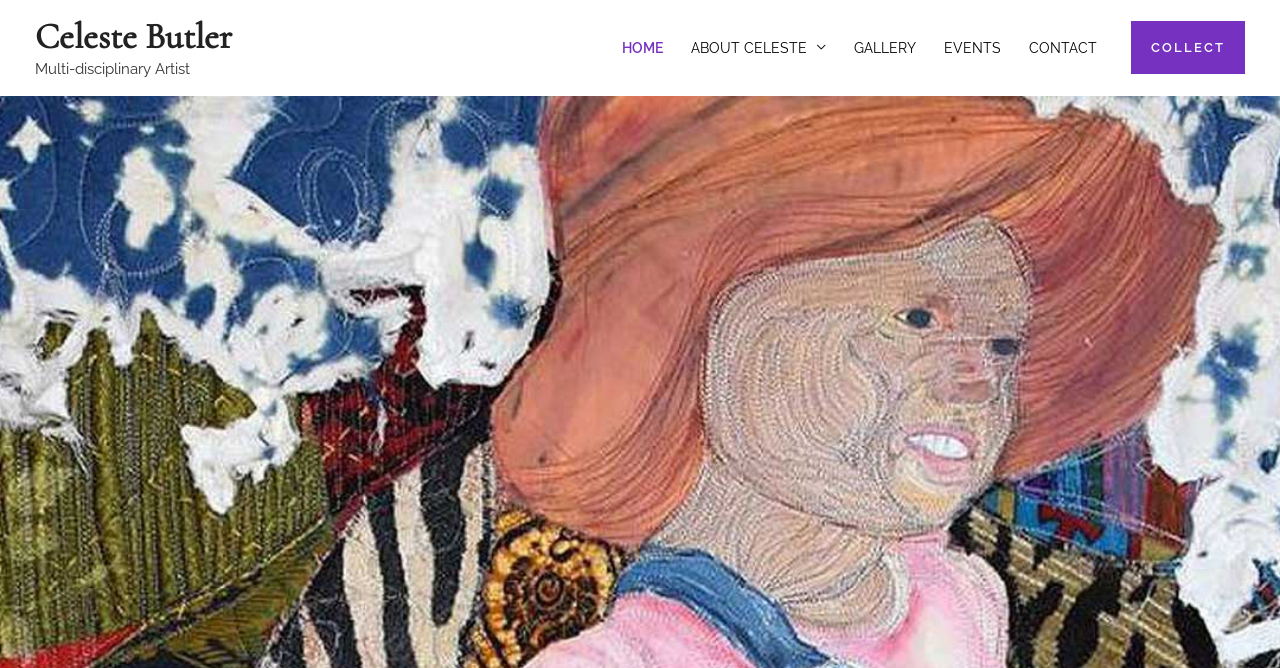Provide the bounding box coordinates, formatted as (top-left x, top-left y, bottom-right x, bottom-right y), with all values being floating point numbers between 0 and 1. Identify the bounding box of the UI element that matches the description: Contact

[0.793, 0.019, 0.868, 0.124]